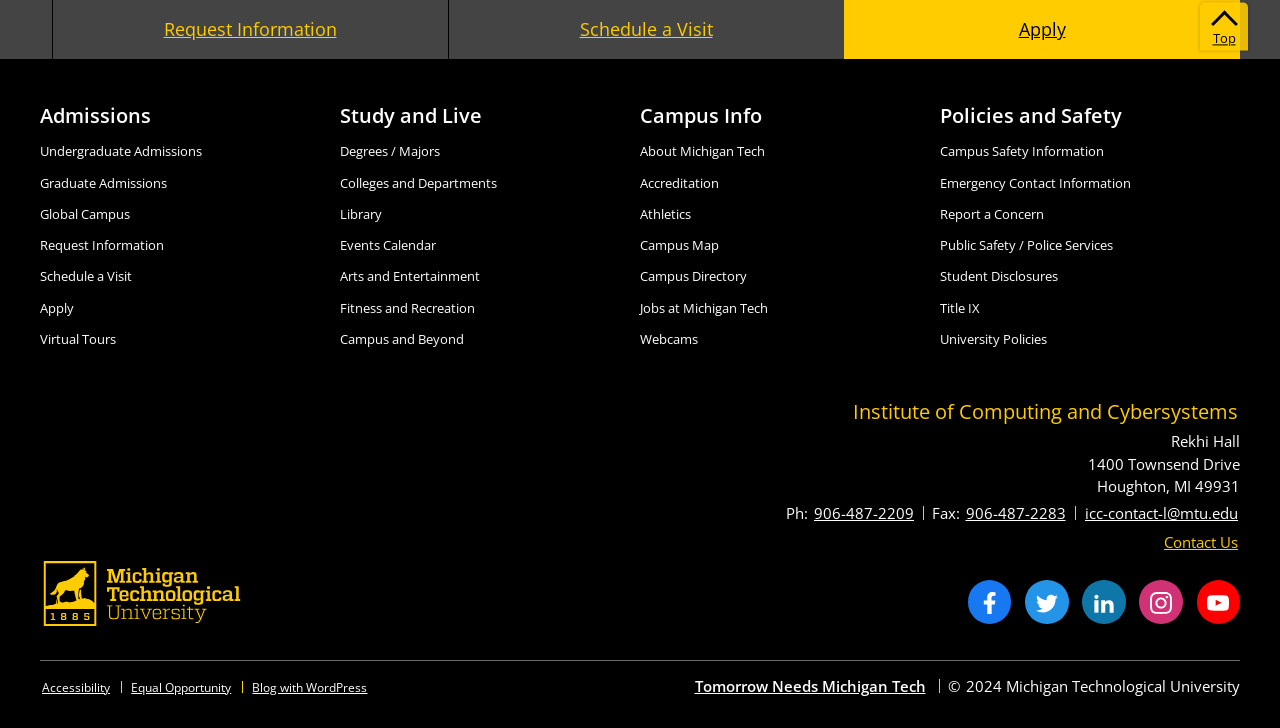Identify the bounding box coordinates of the region that should be clicked to execute the following instruction: "Schedule a visit at Michigan Tech".

[0.35, 0.0, 0.659, 0.081]